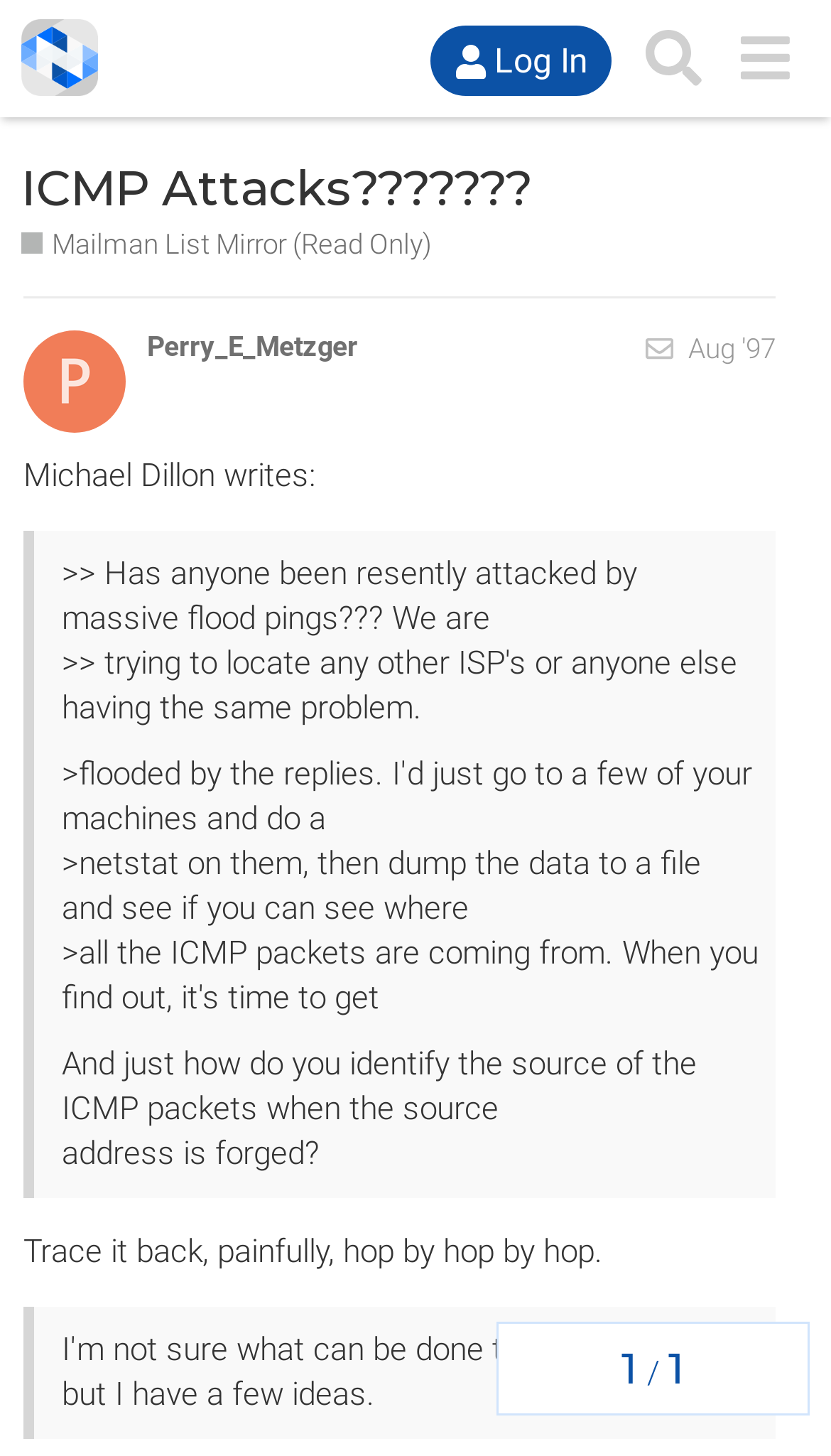How many buttons are in the top navigation bar?
Examine the image and provide an in-depth answer to the question.

The top navigation bar contains three buttons: 'Log In', 'Search', and 'menu'.